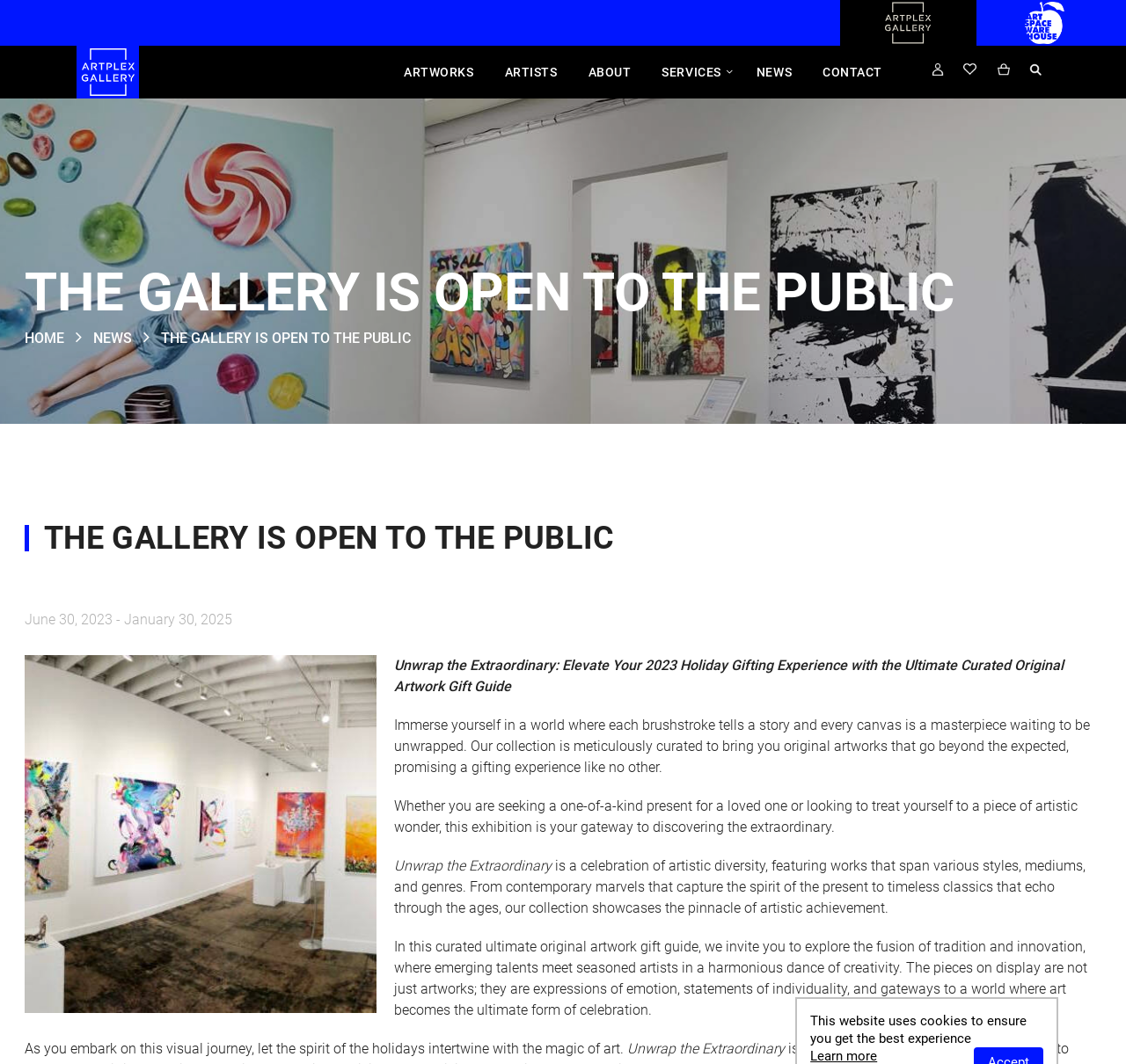Please reply to the following question with a single word or a short phrase:
How many navigation links are in the top menu?

7